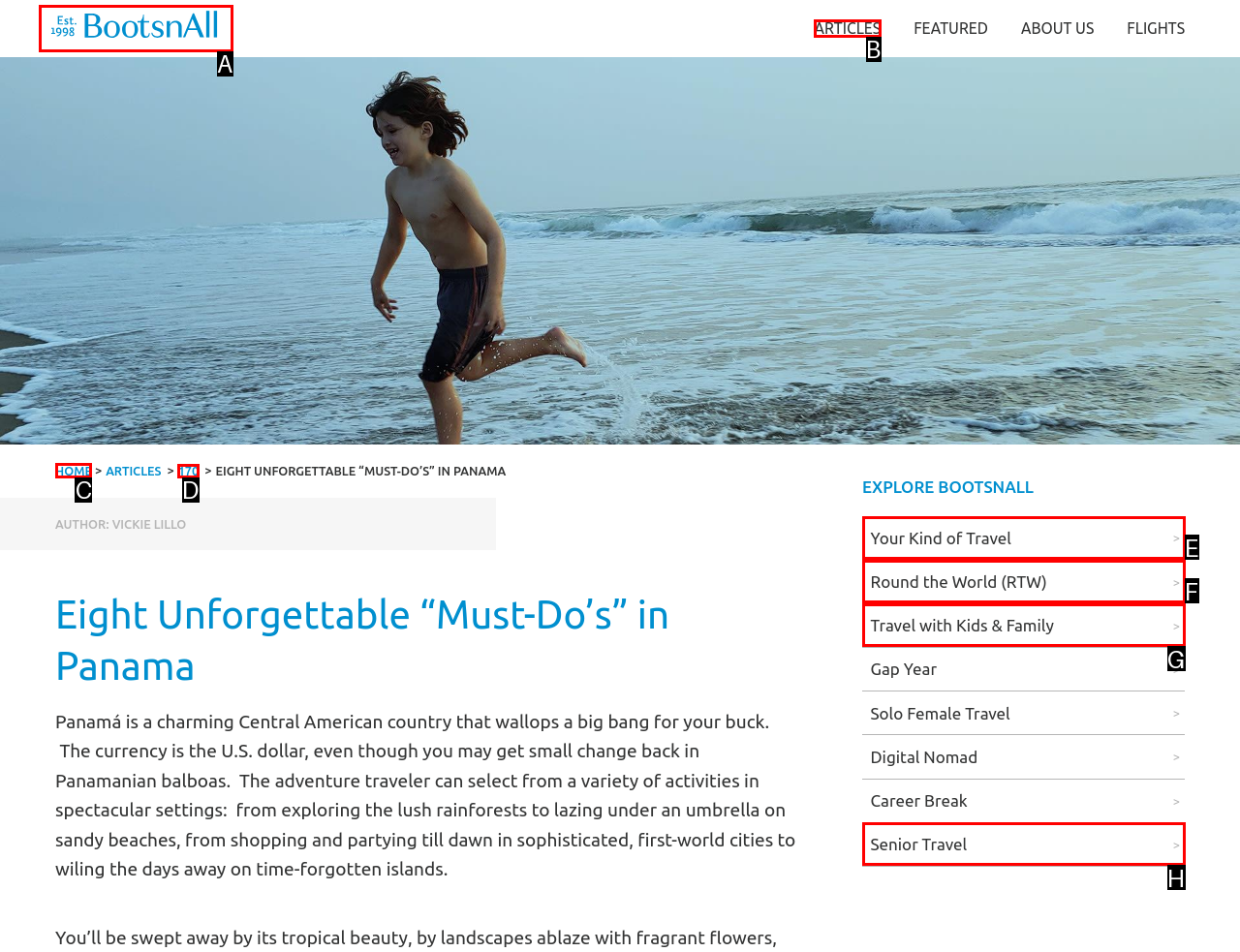Indicate the HTML element to be clicked to accomplish this task: Click on the 'HOME' link Respond using the letter of the correct option.

C